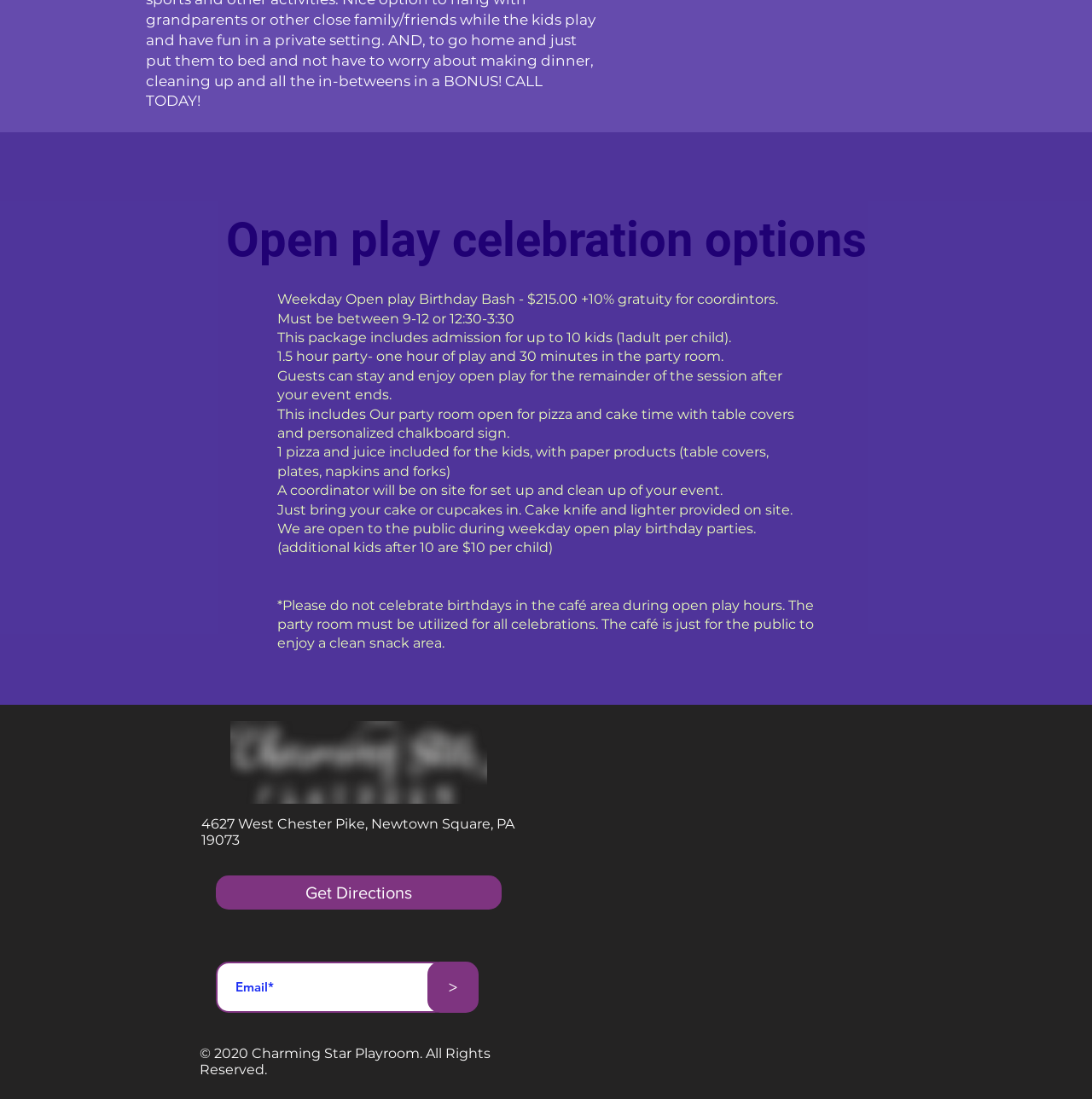What is the address of the playroom?
Kindly offer a comprehensive and detailed response to the question.

The address of the playroom is mentioned in the StaticText element with the text '4627 West Chester Pike, Newtown Square, PA 19073'.